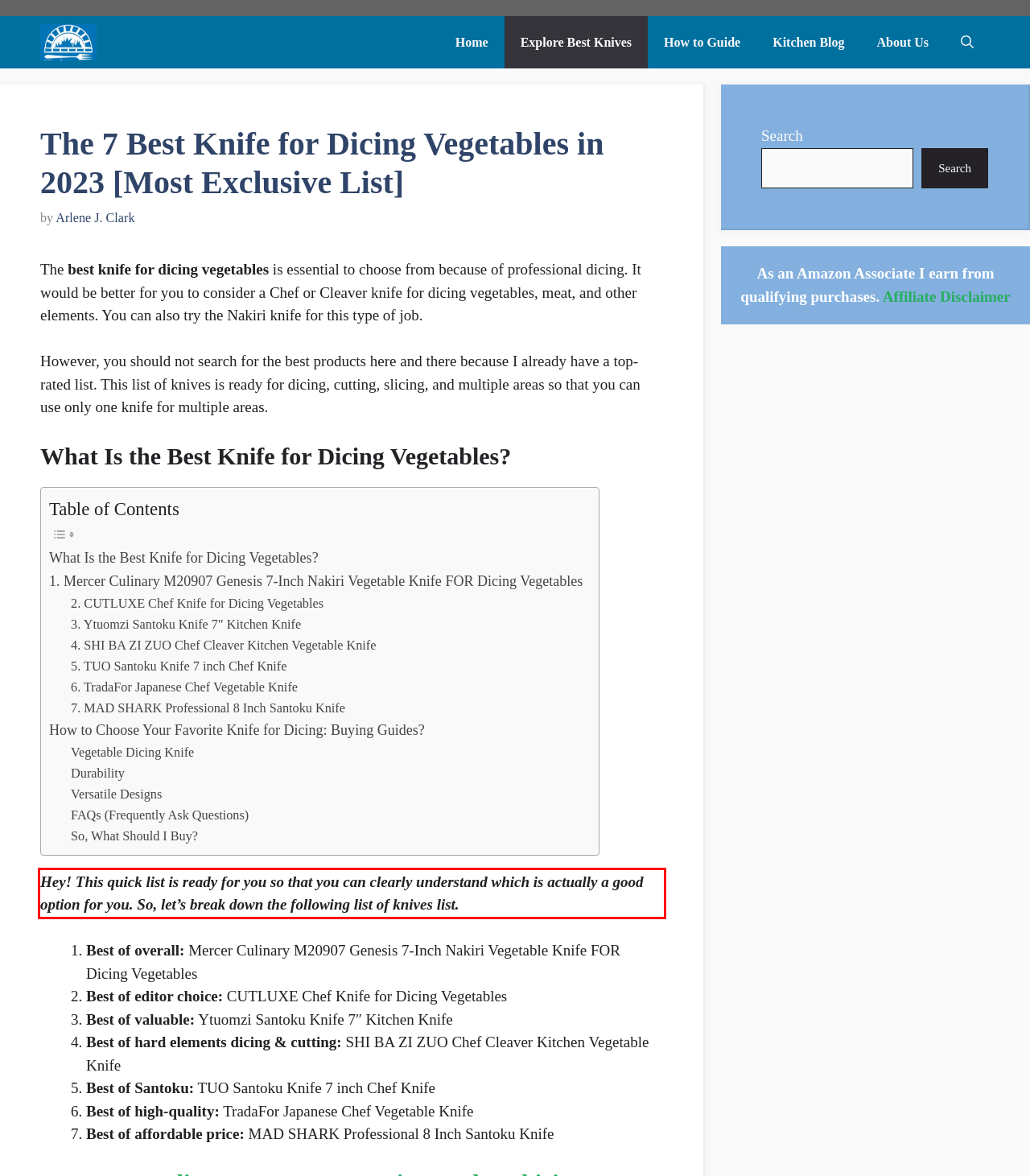You are looking at a screenshot of a webpage with a red rectangle bounding box. Use OCR to identify and extract the text content found inside this red bounding box.

Hey! This quick list is ready for you so that you can clearly understand which is actually a good option for you. So, let’s break down the following list of knives list.